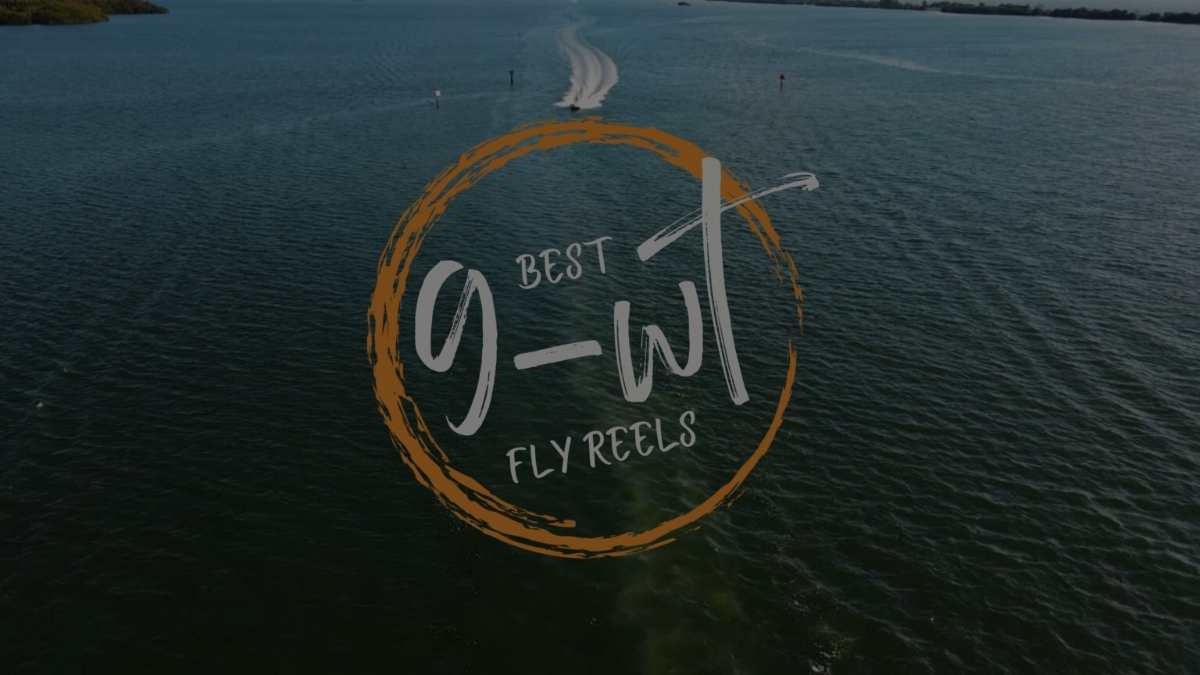Create an extensive caption that includes all significant details of the image.

The image features a captivating aerial view of a serene water body, indicative of a fishing or outdoor setting. In the foreground, bold text reads "Best 9-WT Fly Reels" encompassed within a stylish orange circular design, effectively emphasizing the topic of the content. The background is a beautiful expanse of water, hinting at the tranquil environment ideal for fly fishing, with subtle ripples and a few distant figures possibly engaged in the activity. This visual serves as an enticing cover image for an article detailing the top nine weight saltwater fly reels of 2022, promising insights and recommendations for fishing enthusiasts.